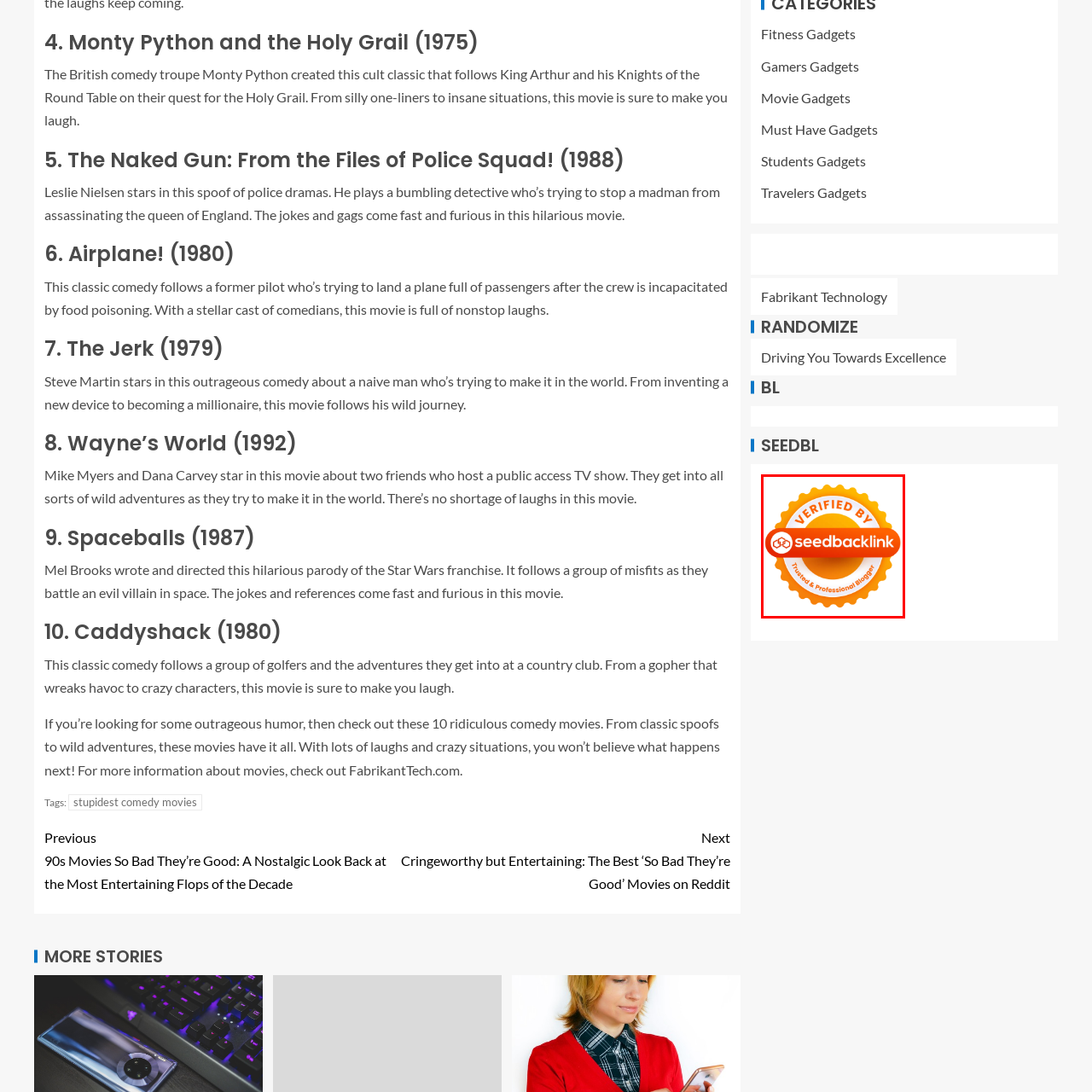Inspect the image within the red box and provide a detailed and thorough answer to the following question: What is the color of the circular background?

The question inquires about the color of the circular background. After analyzing the image, I observed that the word 'seedbacklink' is set against an orange circular background, which emphasizes its significance.